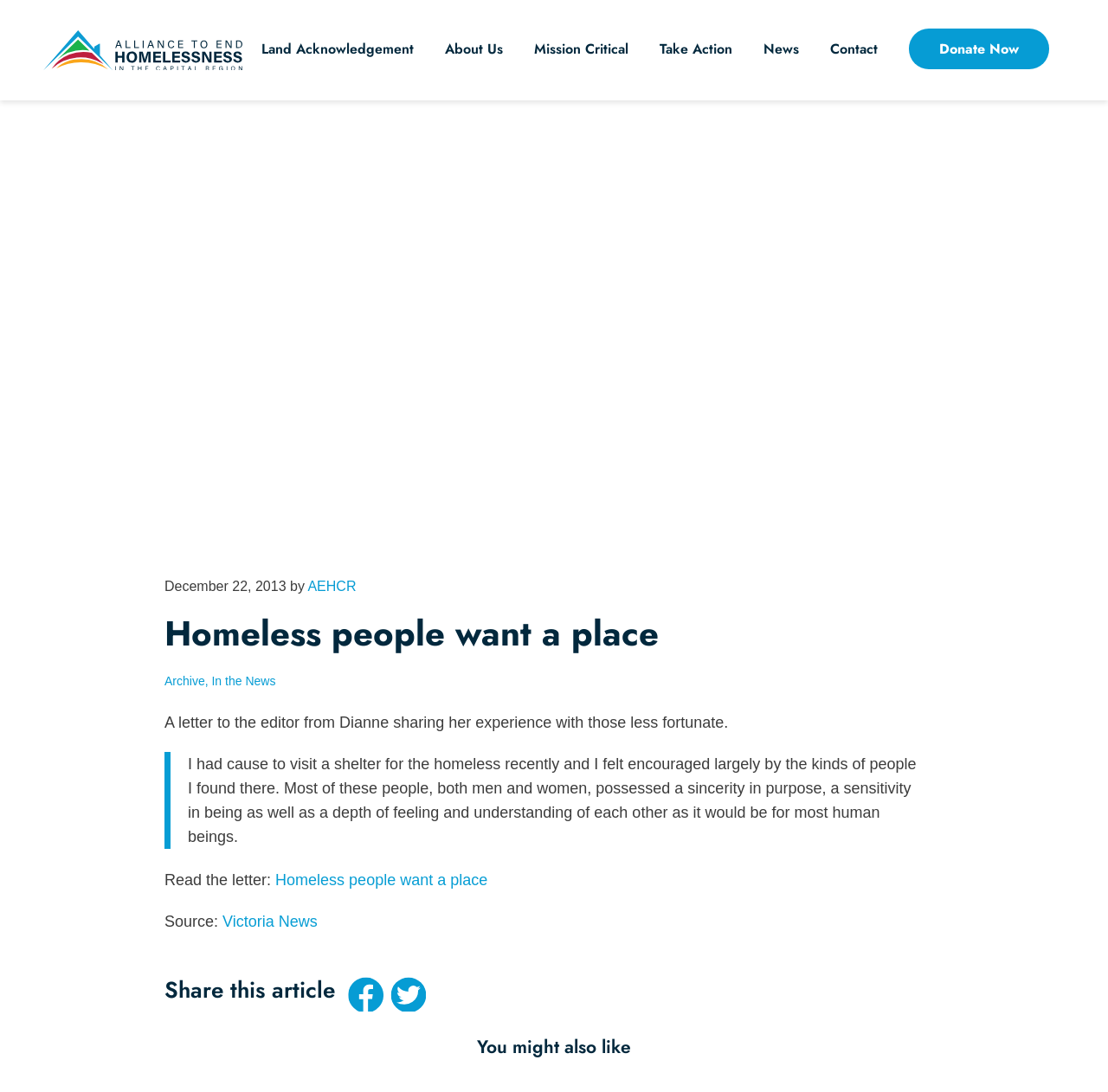What is the purpose of the 'Donate Now' button?
Answer the question with a single word or phrase, referring to the image.

To donate to the organization